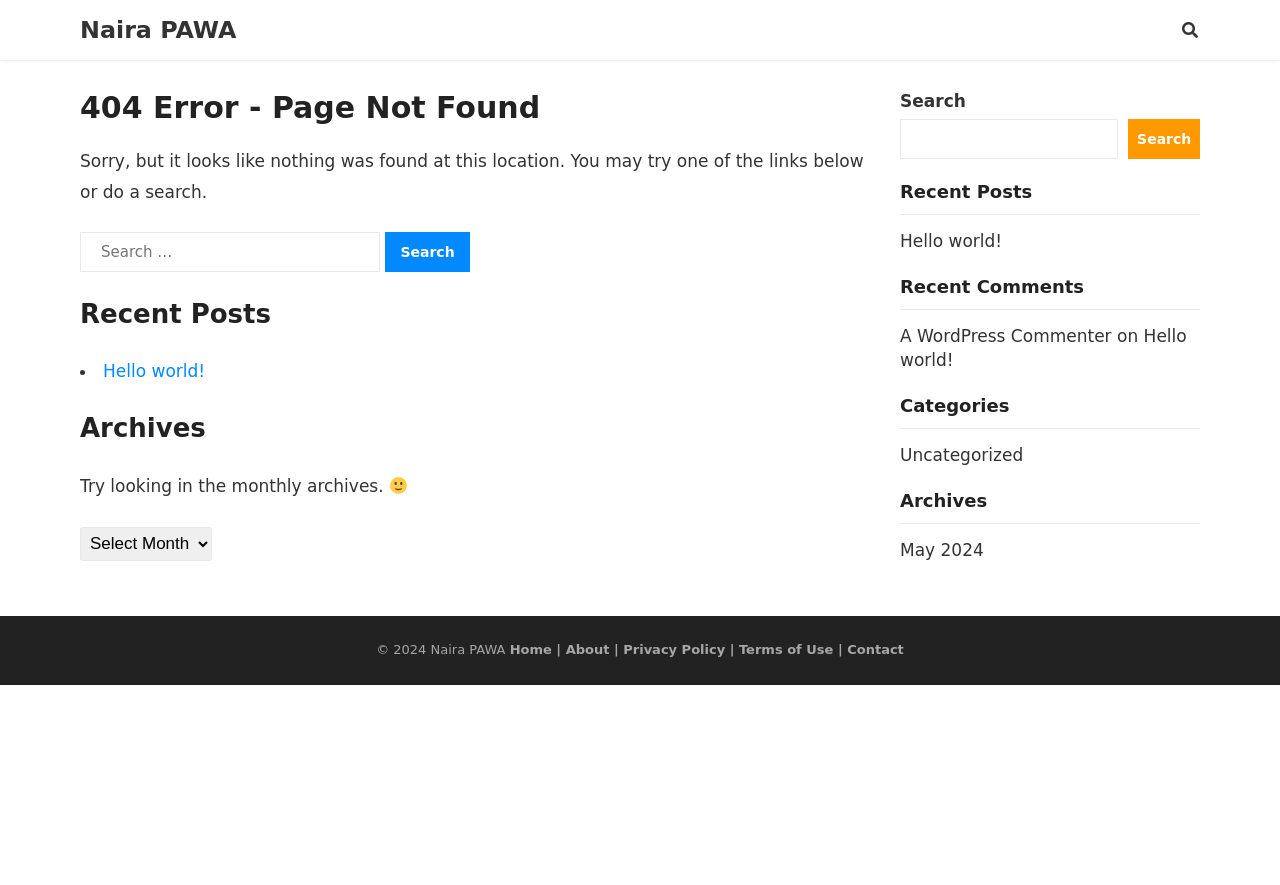Produce an elaborate caption capturing the essence of the webpage.

The webpage is a 404 error page with the title "Page not found - Naira PAWA". At the top, there is a heading "Naira PAWA" which is also a link. Below it, there is a main section with a header that displays a 404 error message. 

In the main section, there is a paragraph of text apologizing for the error and suggesting to try one of the links below or to perform a search. Below the text, there is a search bar with a label "Search for:" and a search button. 

Further down, there are three sections: "Recent Posts", "Archives", and a section with a smiling face emoji. The "Recent Posts" section has a list with one item, "Hello world!", which is a link. The "Archives" section has a dropdown menu and a text suggesting to look in the monthly archives. 

On the right side of the page, there is a complementary section with a search bar, "Recent Posts" section, "Recent Comments" section, "Categories" section, and "Archives" section. Each of these sections has links to various pages.

At the bottom of the page, there is a footer section with copyright information, a link to "Naira PAWA", and links to "Home", "About", "Privacy Policy", "Terms of Use", and "Contact".